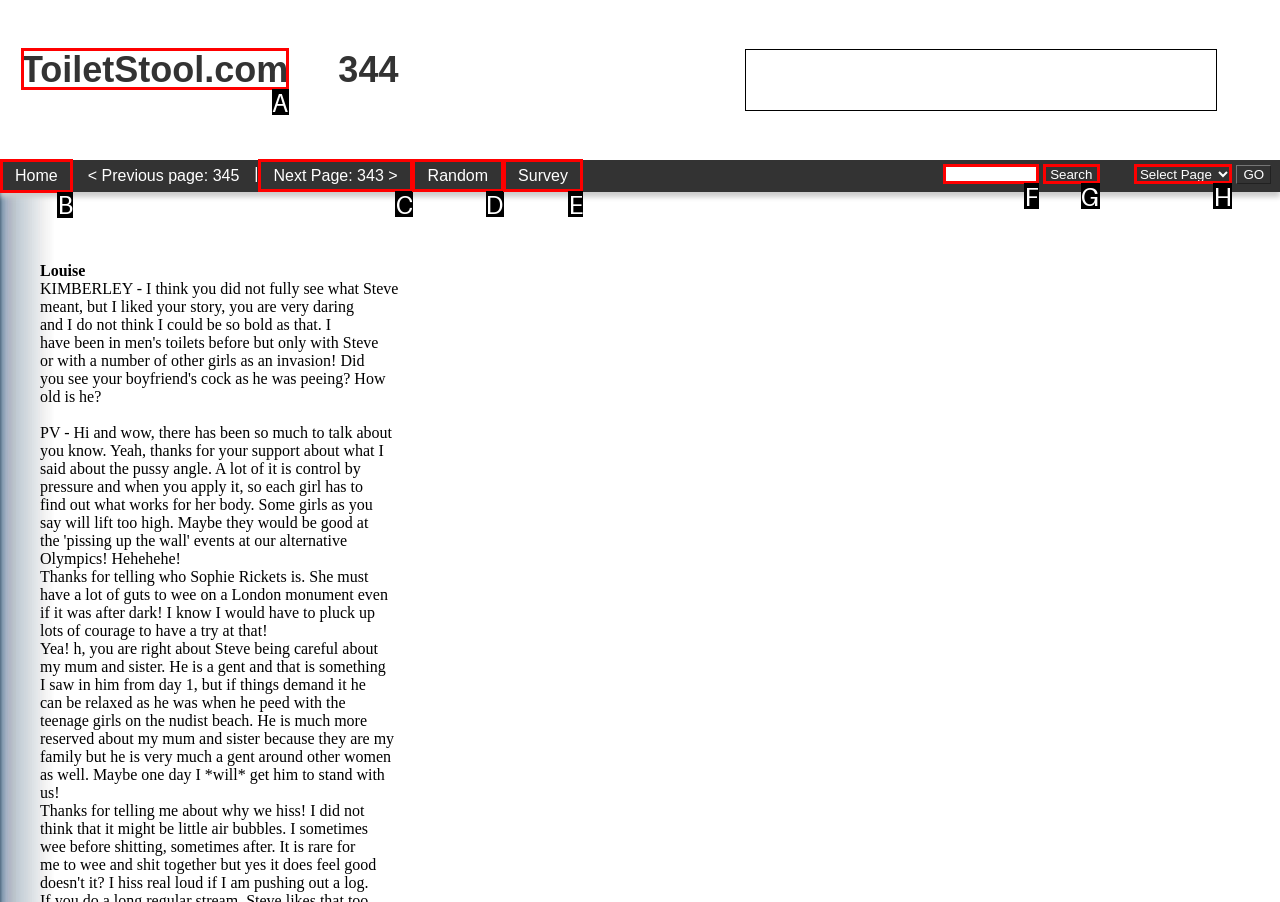Point out the HTML element I should click to achieve the following: go to home page Reply with the letter of the selected element.

B